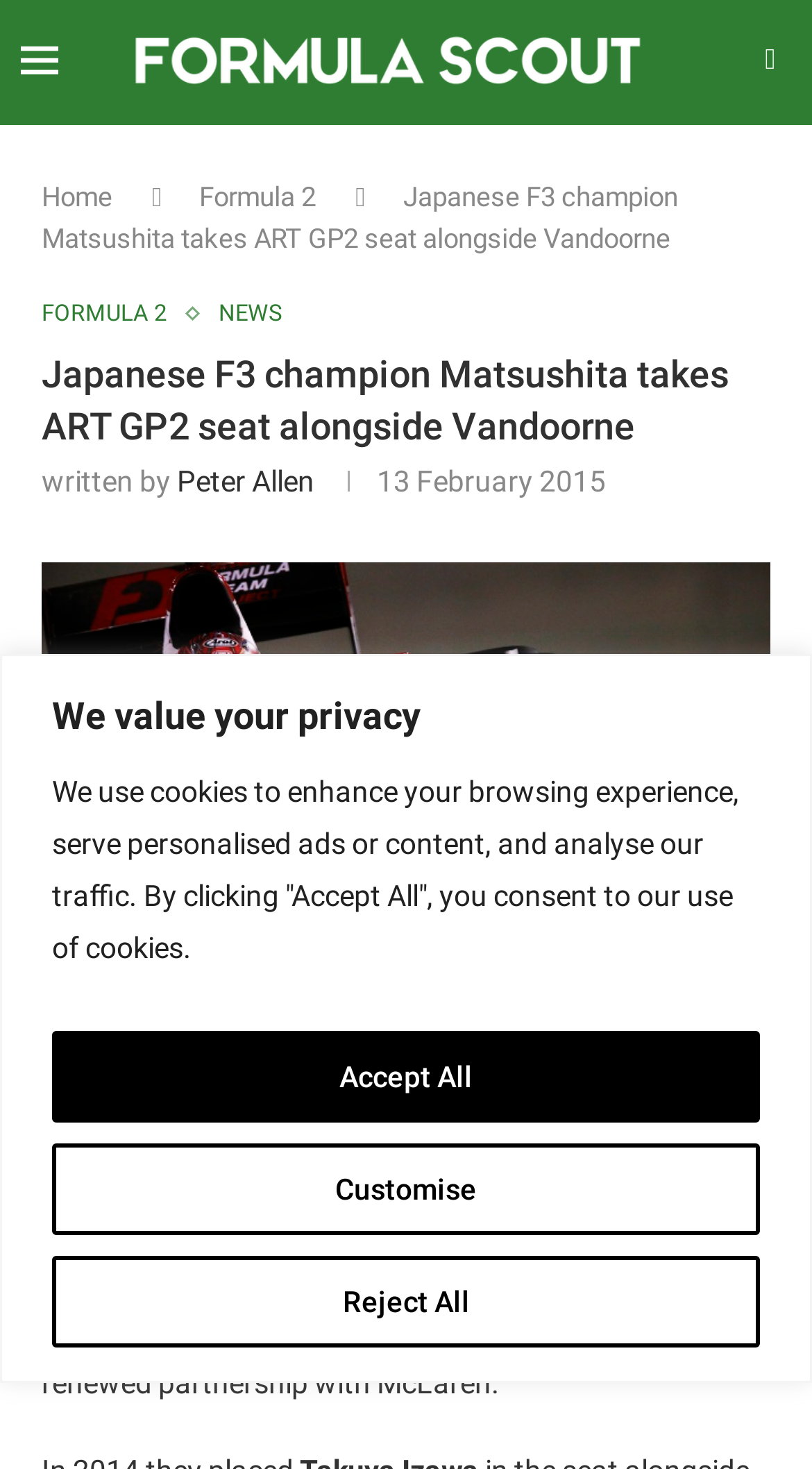Provide the bounding box for the UI element matching this description: "Formula 2".

[0.246, 0.123, 0.389, 0.145]